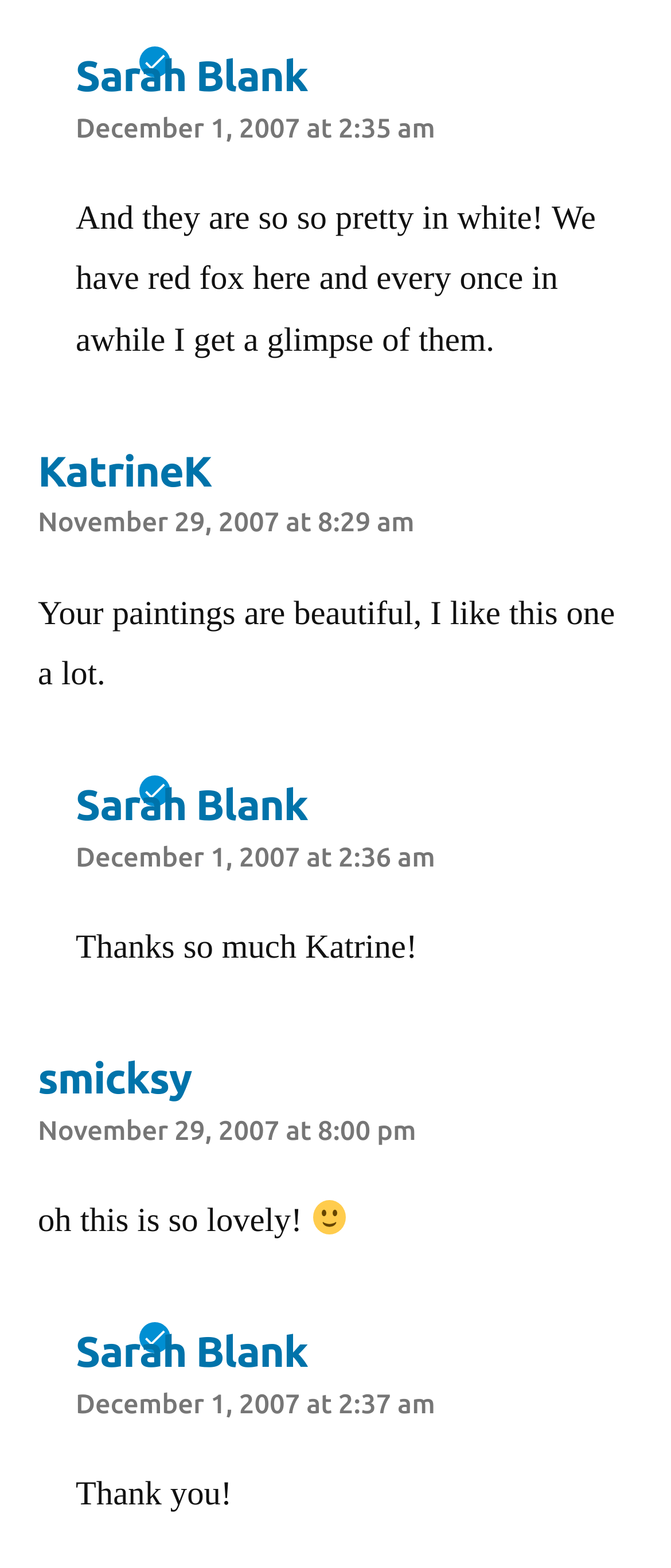Please identify the bounding box coordinates of where to click in order to follow the instruction: "Click on the link to view Sarah Blank's comment".

[0.113, 0.033, 0.944, 0.066]